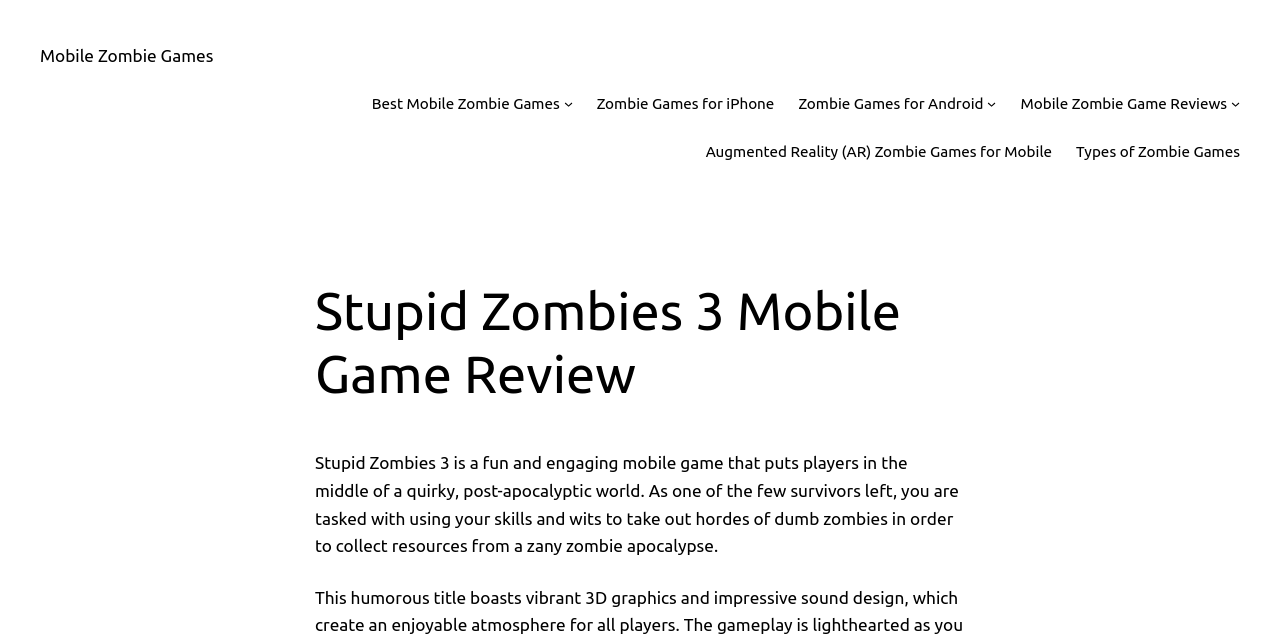What is the post-apocalyptic world about in Stupid Zombies 3?
Please provide a comprehensive answer to the question based on the webpage screenshot.

From the StaticText element, it is mentioned that the game takes place in a 'quirky, post-apocalyptic world' where the player has to take out hordes of dumb zombies to collect resources, implying that the post-apocalyptic world is about a zombie apocalypse.